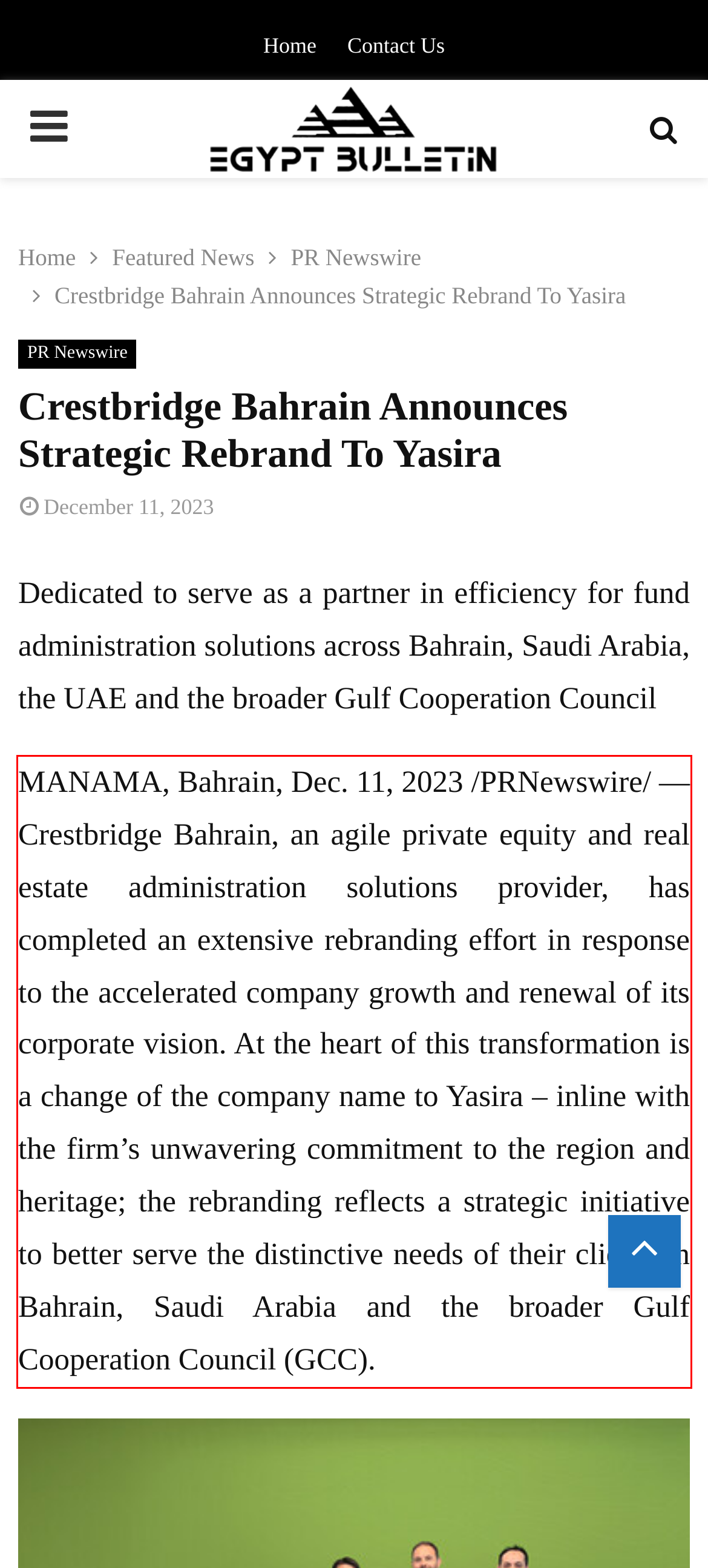In the screenshot of the webpage, find the red bounding box and perform OCR to obtain the text content restricted within this red bounding box.

MANAMA, Bahrain, Dec. 11, 2023 /PRNewswire/ — Crestbridge Bahrain, an agile private equity and real estate administration solutions provider, has completed an extensive rebranding effort in response to the accelerated company growth and renewal of its corporate vision. At the heart of this transformation is a change of the company name to Yasira – inline with the firm’s unwavering commitment to the region and heritage; the rebranding reflects a strategic initiative to better serve the distinctive needs of their clients in Bahrain, Saudi Arabia and the broader Gulf Cooperation Council (GCC).